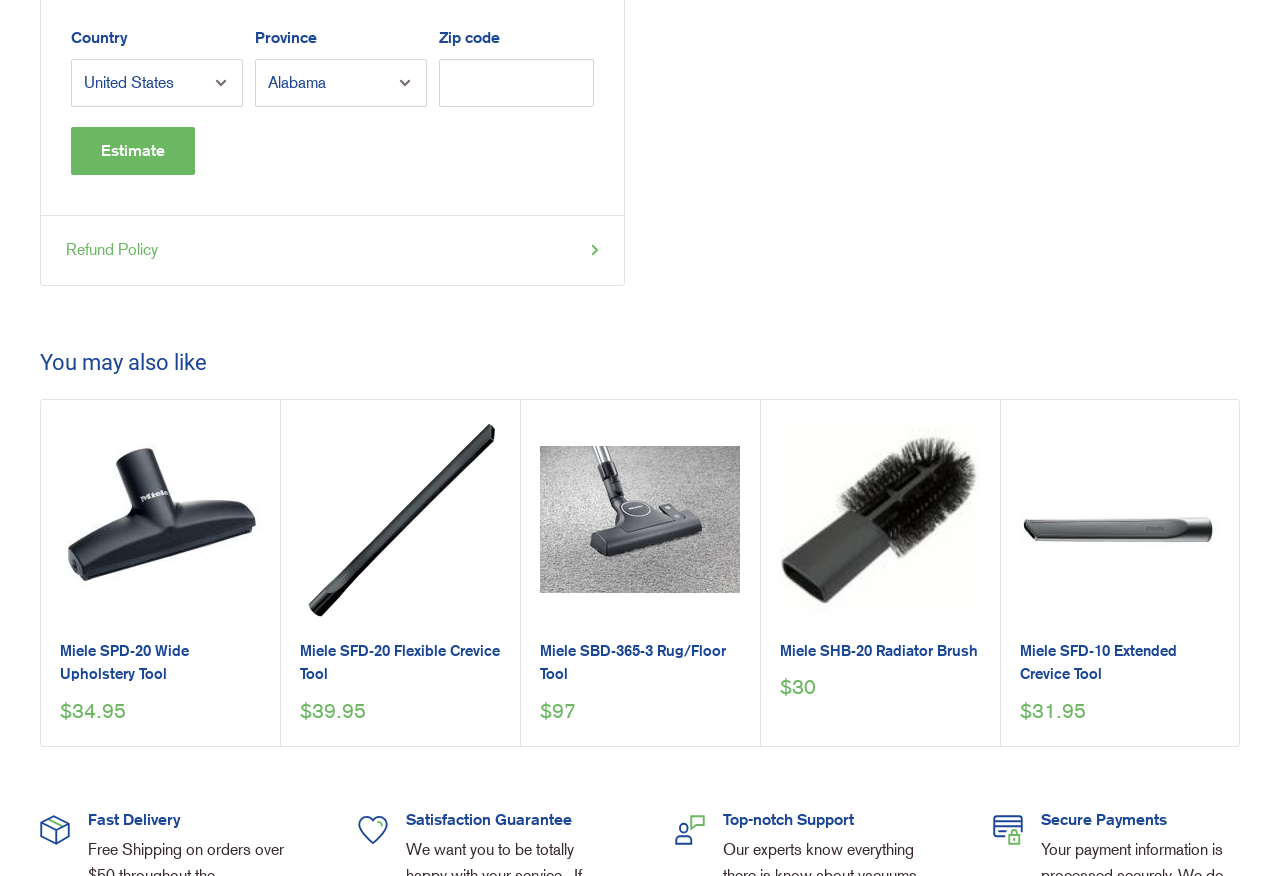Please give a concise answer to this question using a single word or phrase: 
How many products are listed under 'You may also like'?

5